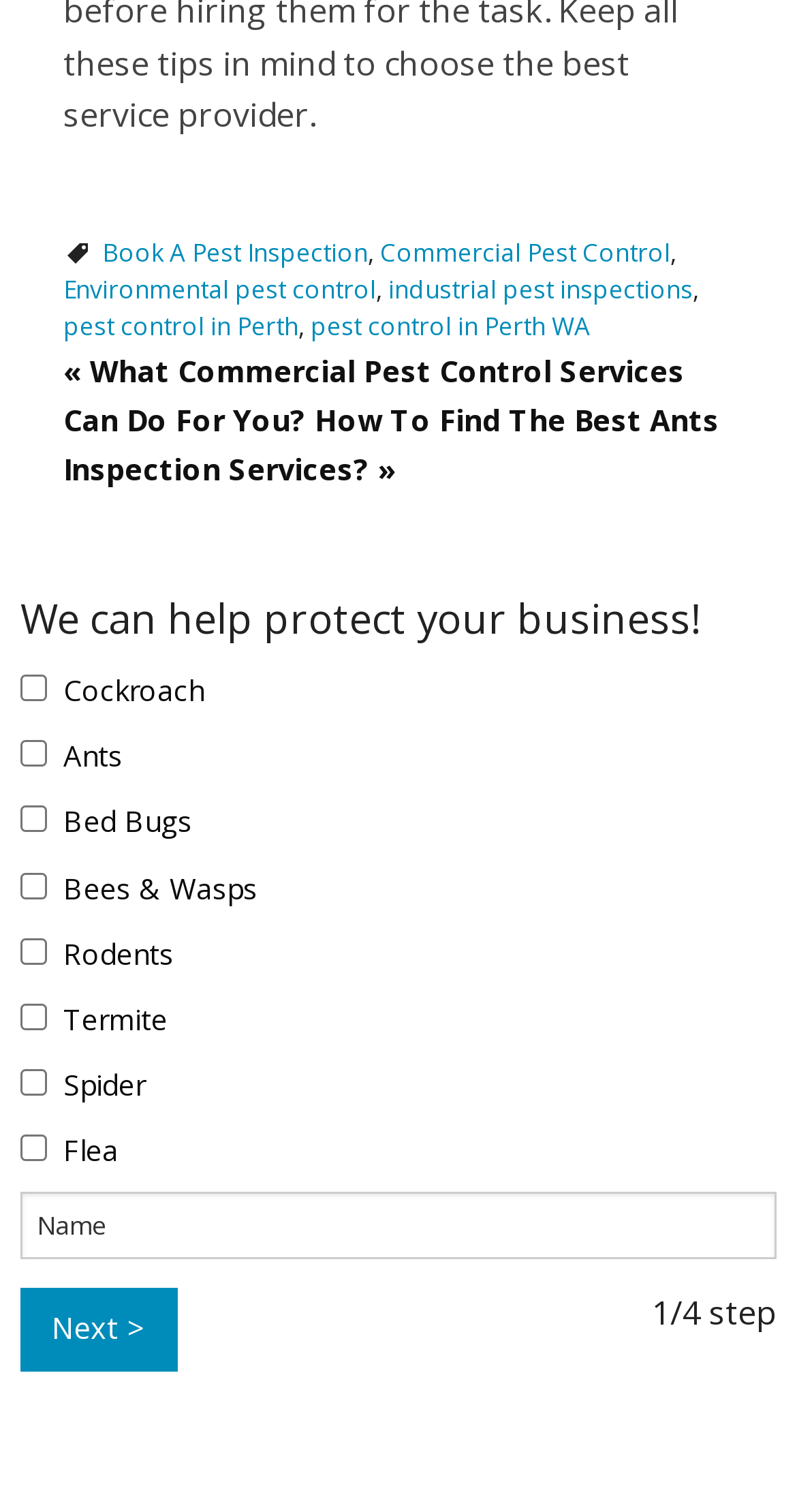Please find the bounding box coordinates (top-left x, top-left y, bottom-right x, bottom-right y) in the screenshot for the UI element described as follows: pest control in Perth

[0.079, 0.204, 0.374, 0.227]